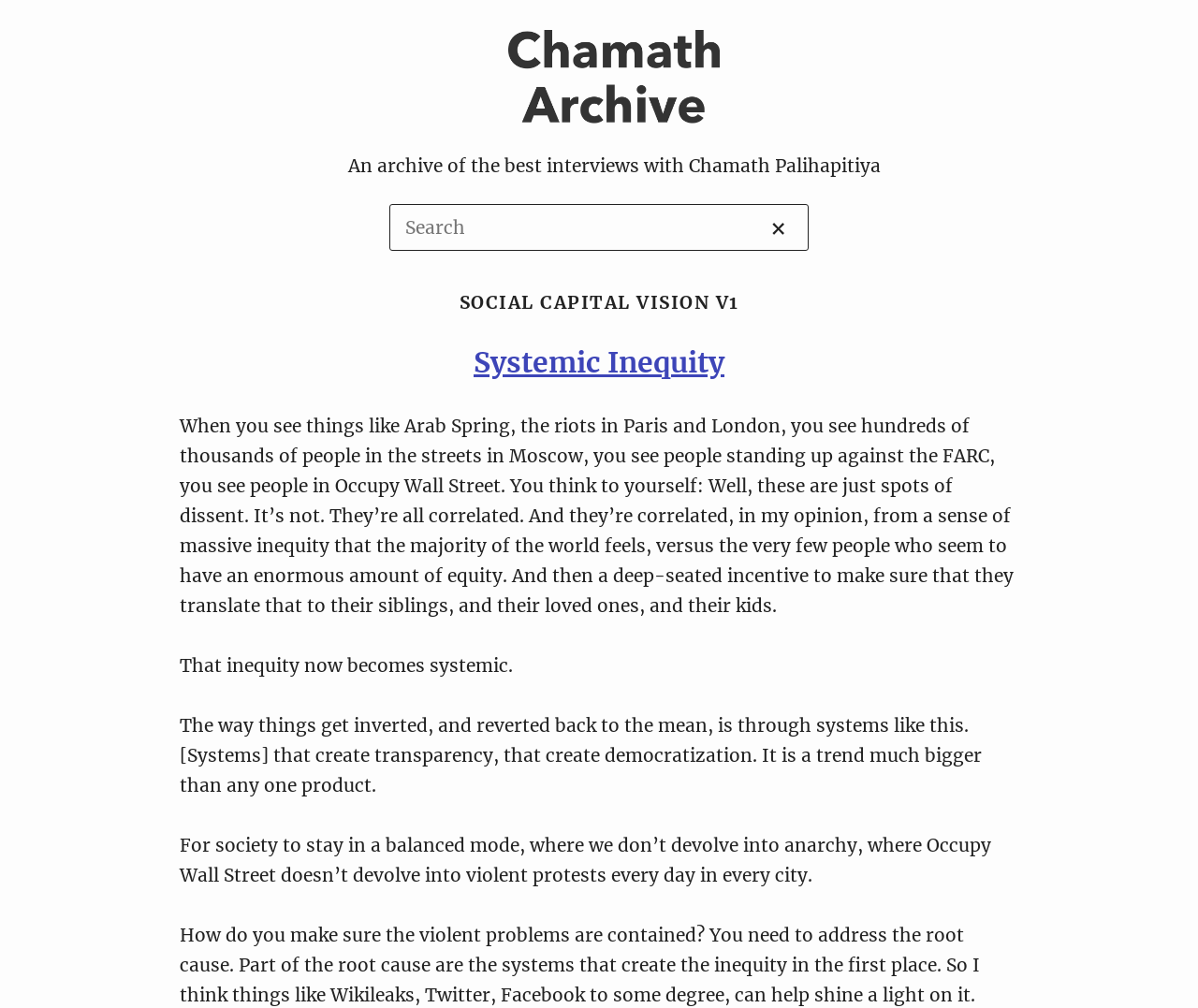Find the headline of the webpage and generate its text content.

SOCIAL CAPITAL VISION V1